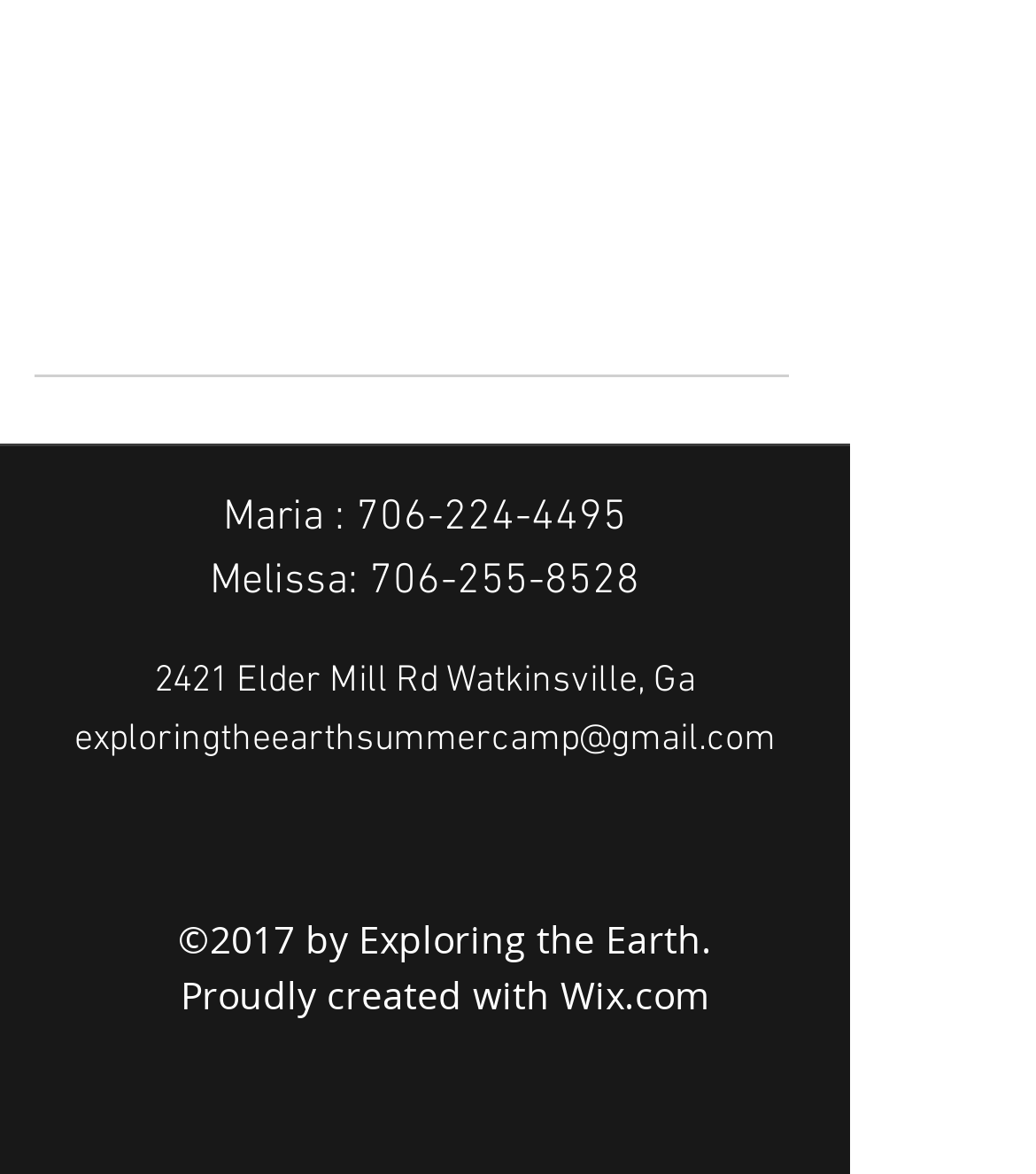What is the email address of Exploring the Earth Summer Camp?
Use the information from the screenshot to give a comprehensive response to the question.

I found the email address by looking at the link text 'exploringtheearthsummercamp@gmail.com' which is located below the address '2421 Elder Mill Rd Watkinsville, Ga'.